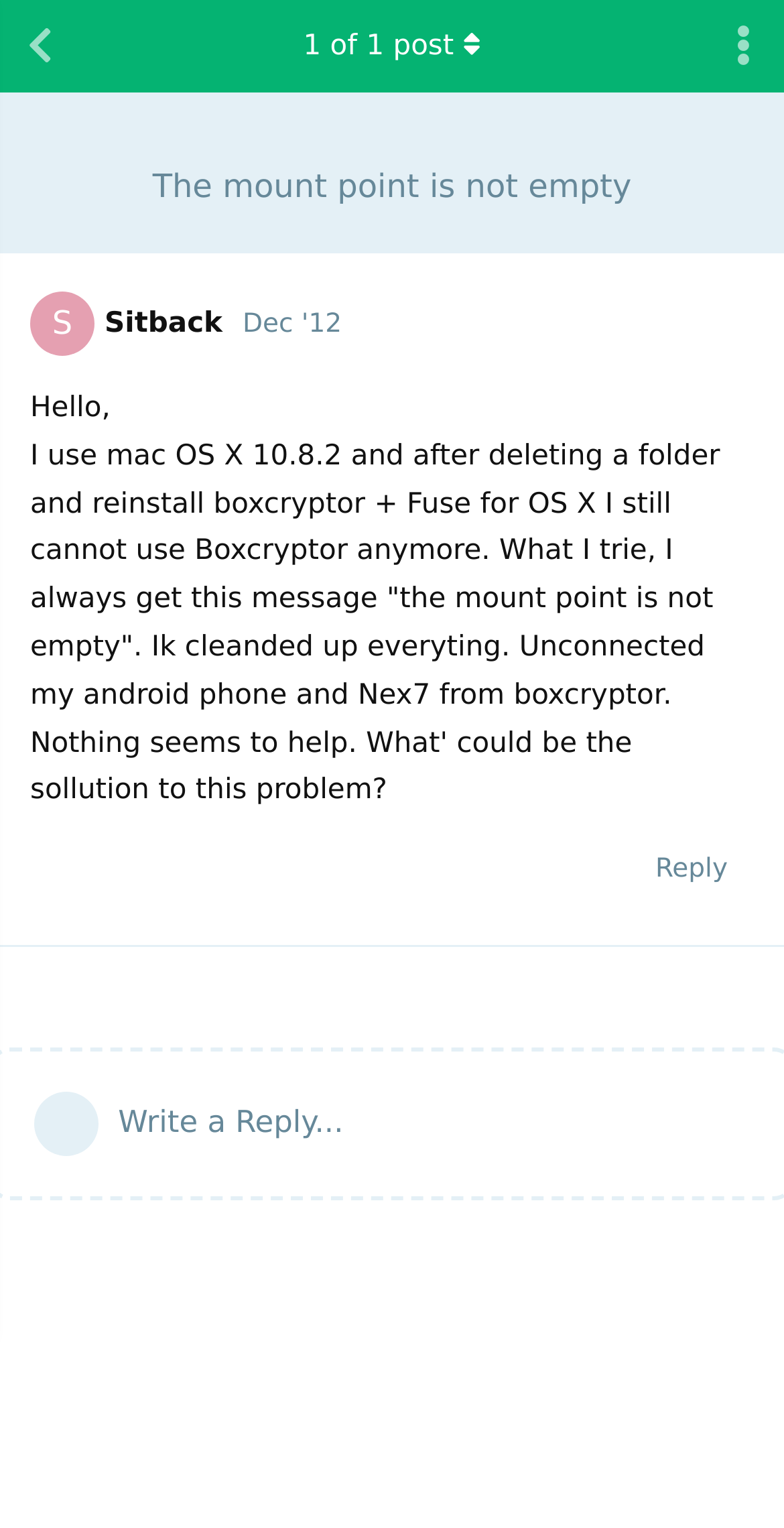With reference to the screenshot, provide a detailed response to the question below:
What is the problem described in the post?

I read the text of the post and found that the author is describing a problem they are having with Boxcryptor. They mention that they cannot use it and get an error message 'the mount point is not empty'.